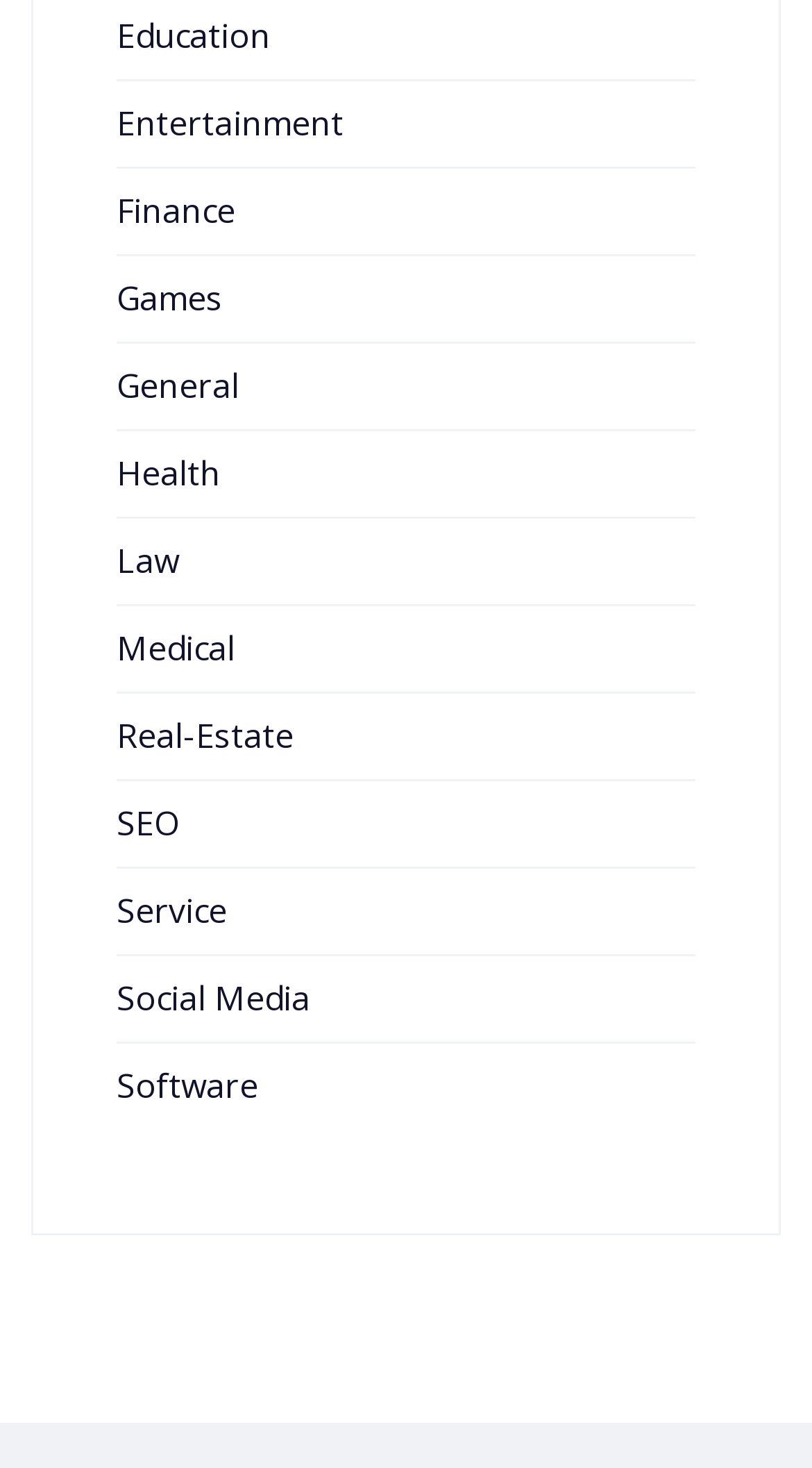Using the format (top-left x, top-left y, bottom-right x, bottom-right y), and given the element description, identify the bounding box coordinates within the screenshot: Social Media

[0.144, 0.664, 0.382, 0.696]